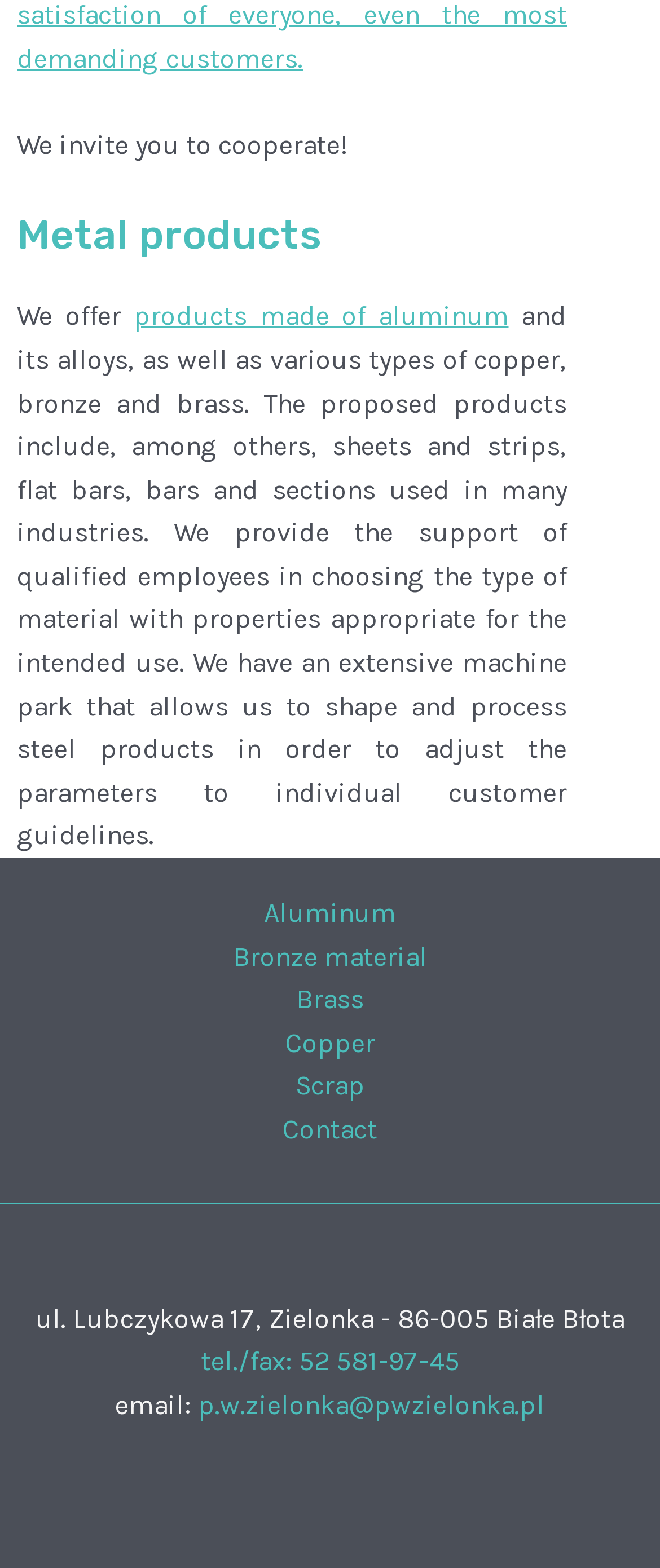Determine the bounding box coordinates of the area to click in order to meet this instruction: "Click on 'Aluminum'".

[0.349, 0.569, 0.651, 0.596]